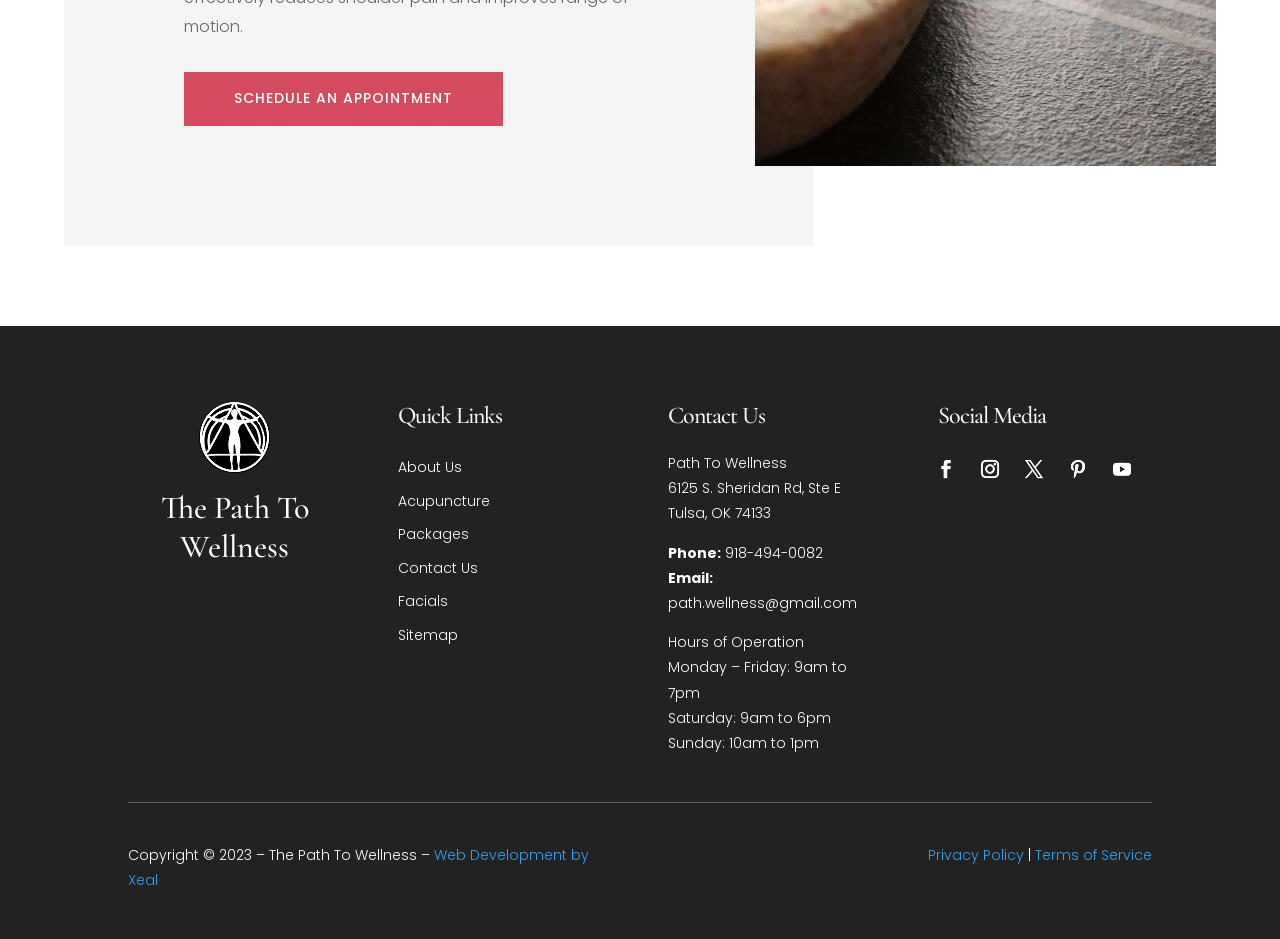Show me the bounding box coordinates of the clickable region to achieve the task as per the instruction: "Visit the About Us page".

[0.311, 0.487, 0.361, 0.508]